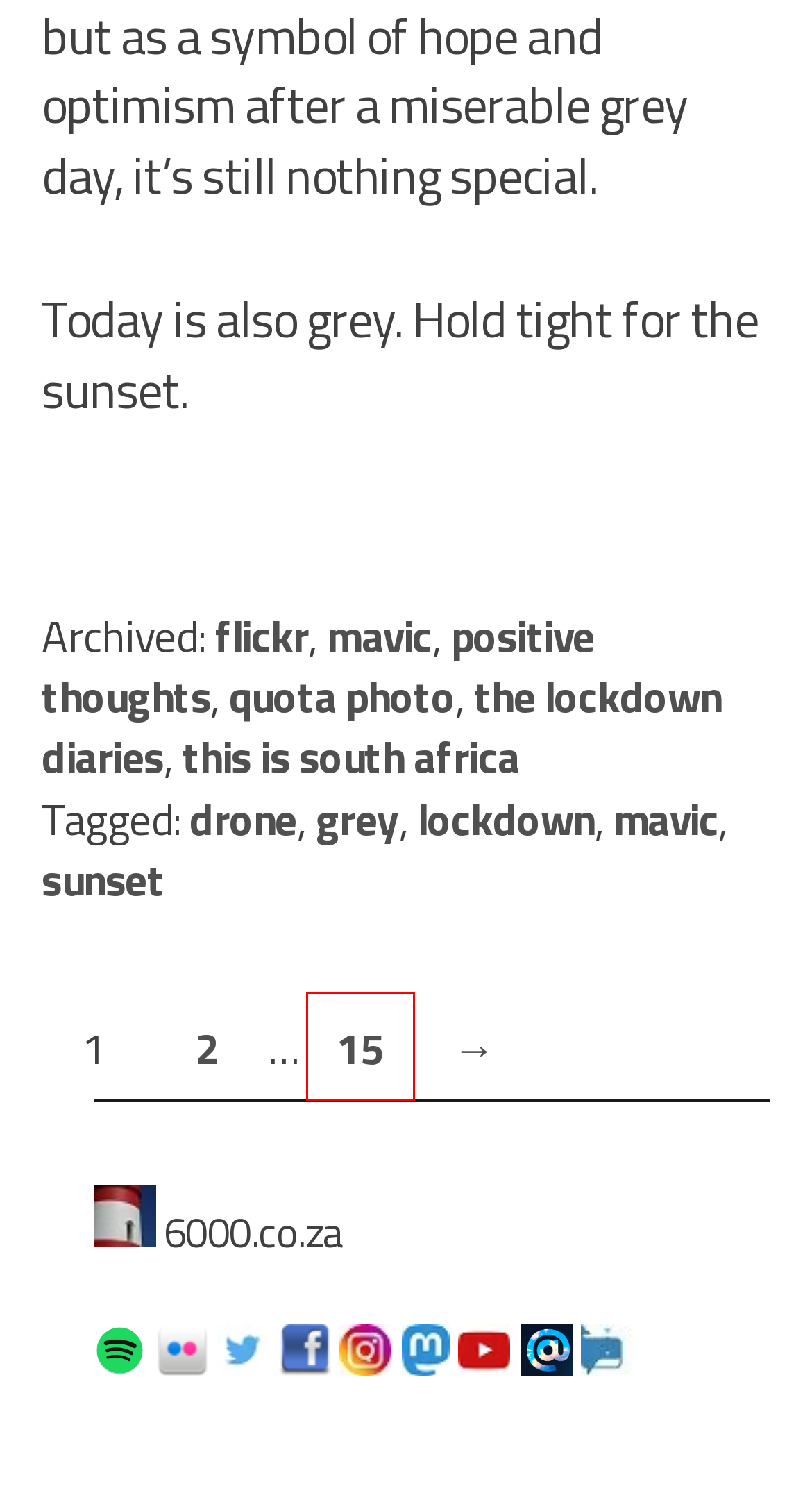Given a webpage screenshot with a red bounding box around a UI element, choose the webpage description that best matches the new webpage after clicking the element within the bounding box. Here are the candidates:
A. @6000coza.bsky.social on Bluesky
B. About
C. My Spotify playlists
D. mavic – Page 2
E. lockdown
F. mavic – Page 15
G. quota photo
H. flickr

F